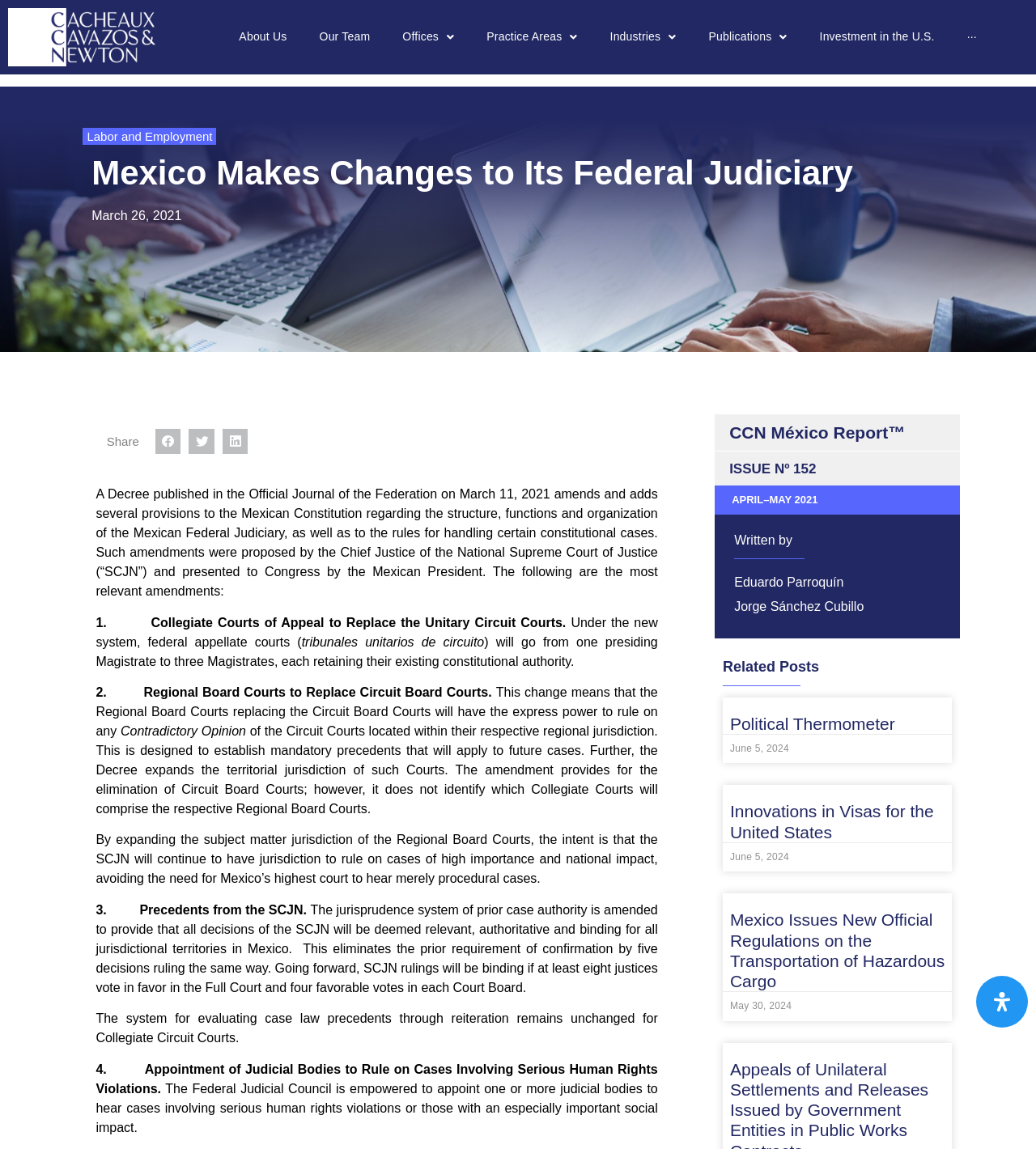What is the purpose of the Regional Board Courts?
Could you give a comprehensive explanation in response to this question?

The article states that the Regional Board Courts replacing the Circuit Board Courts will have the express power to rule on any contradictory opinion of the Circuit Courts located within their respective regional jurisdiction, which is designed to establish mandatory precedents that will apply to future cases.